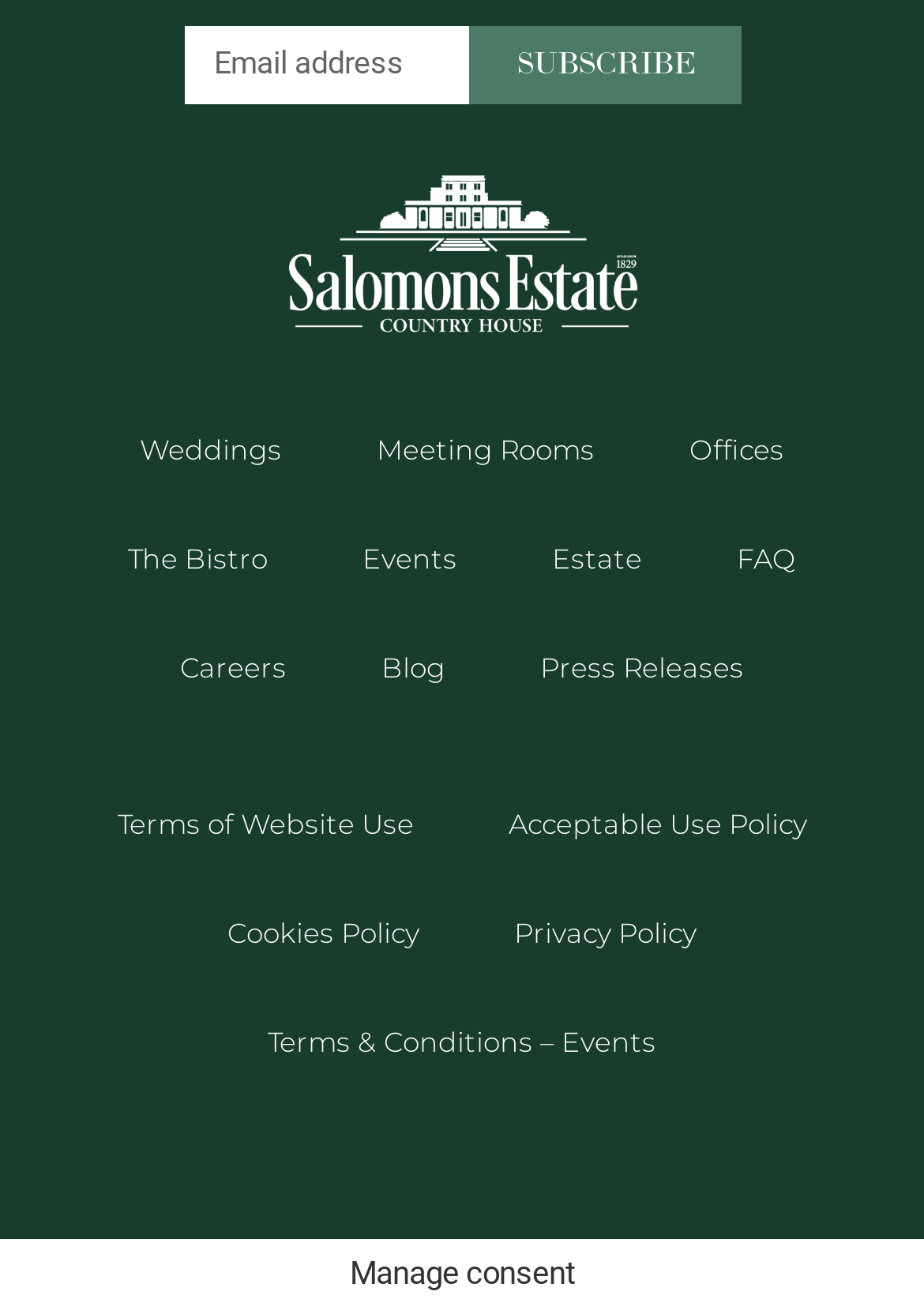Identify the bounding box coordinates for the UI element described as follows: "Privacy Policy". Ensure the coordinates are four float numbers between 0 and 1, formatted as [left, top, right, bottom].

[0.505, 0.67, 0.805, 0.753]